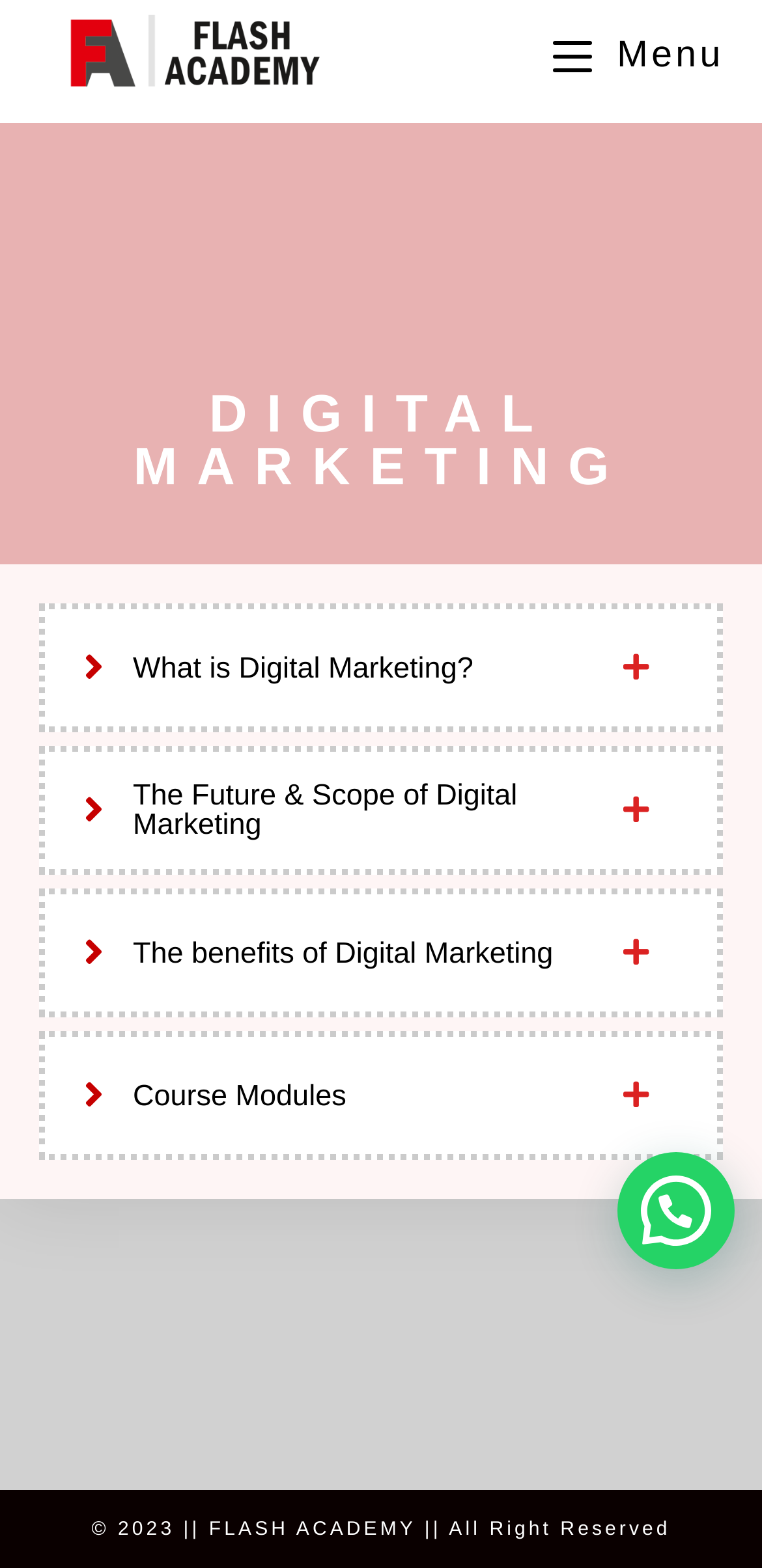What is the main topic of this webpage?
From the image, respond using a single word or phrase.

Digital Marketing